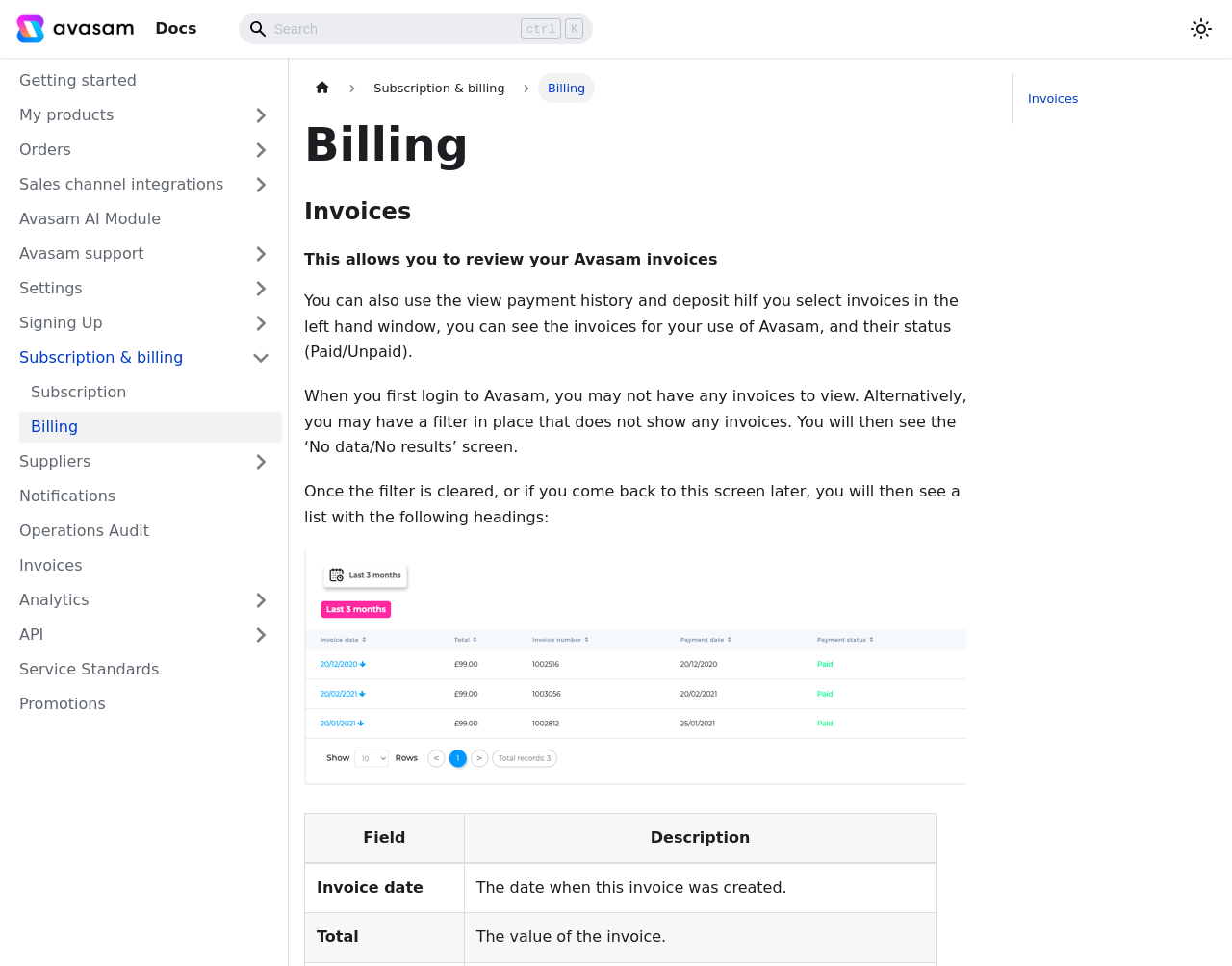Point out the bounding box coordinates of the section to click in order to follow this instruction: "Go to Invoices".

[0.006, 0.57, 0.229, 0.602]